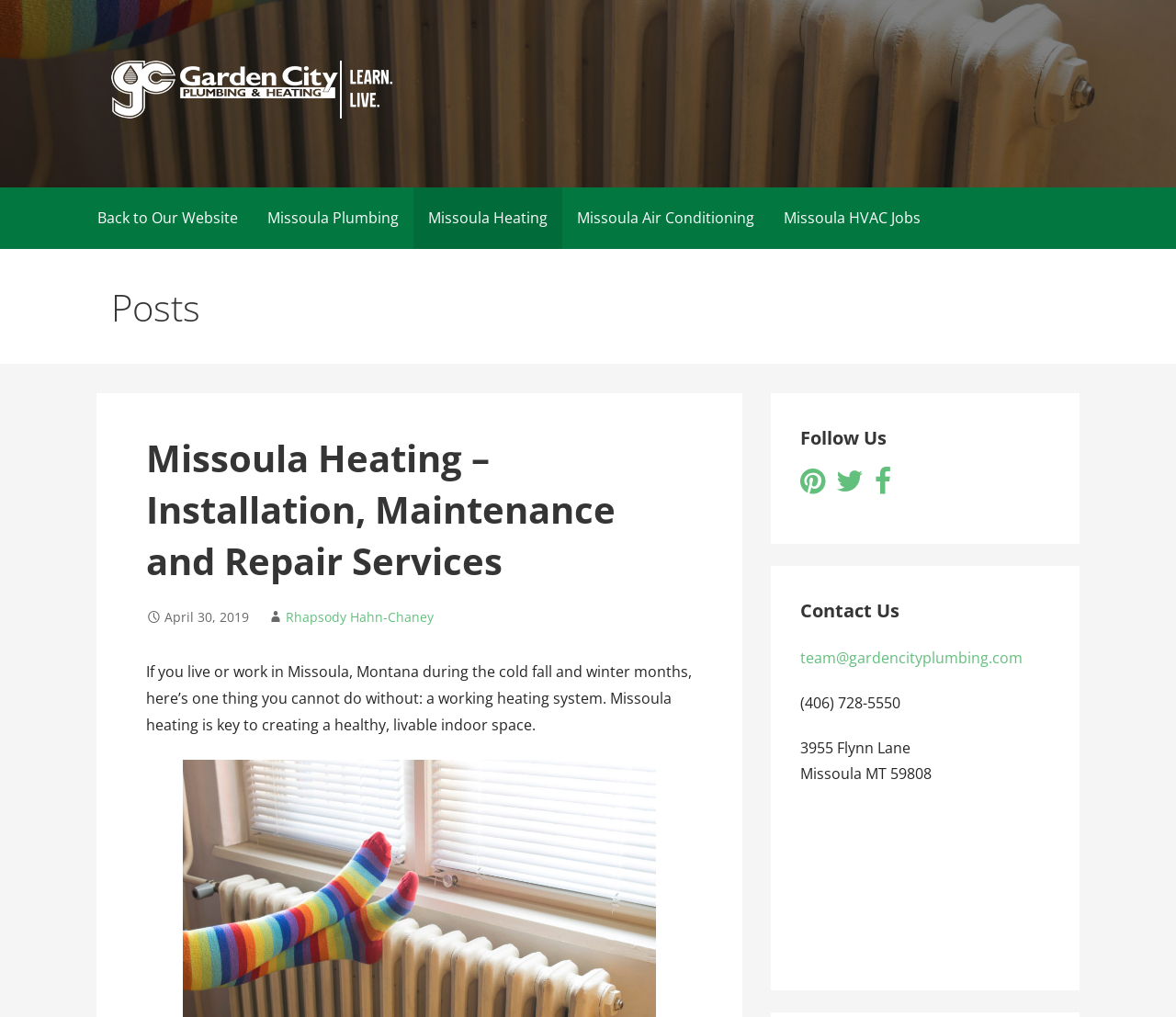What is the topic of the latest article?
Please use the visual content to give a single word or phrase answer.

Missoula heating